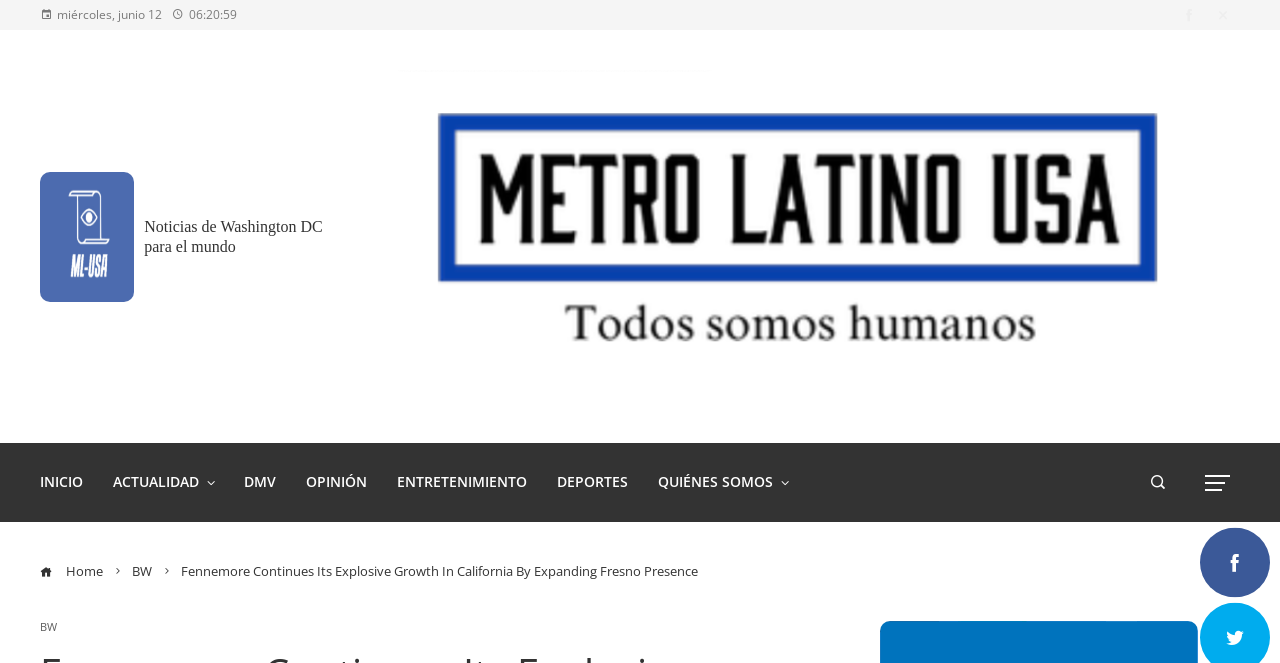Identify the bounding box coordinates of the clickable section necessary to follow the following instruction: "go to Metro Latino USA news site". The coordinates should be presented as four float numbers from 0 to 1, i.e., [left, top, right, bottom].

[0.031, 0.259, 0.105, 0.455]